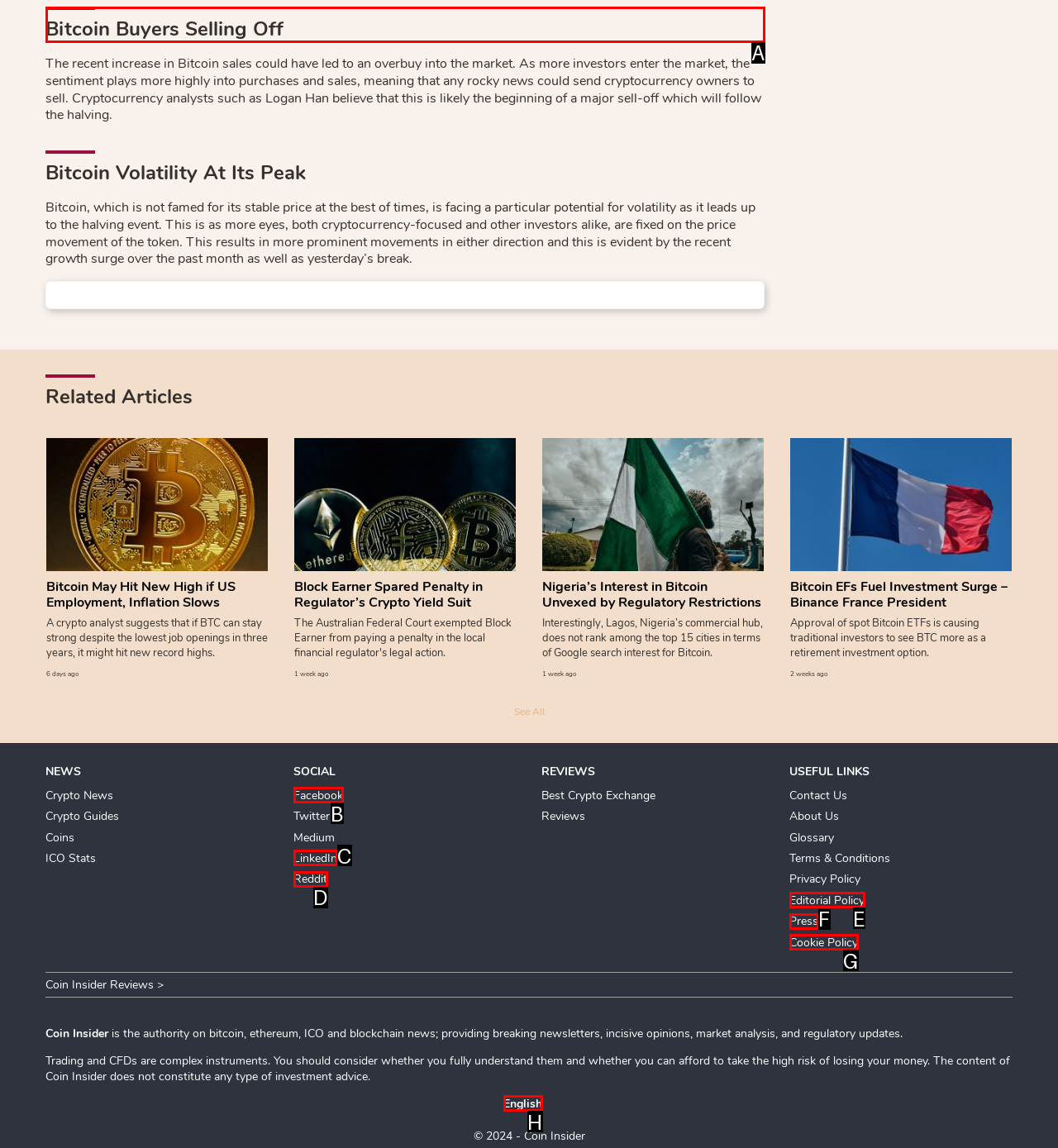Decide which UI element to click to accomplish the task: Read Bitcoin Buyers Selling Off article
Respond with the corresponding option letter.

A